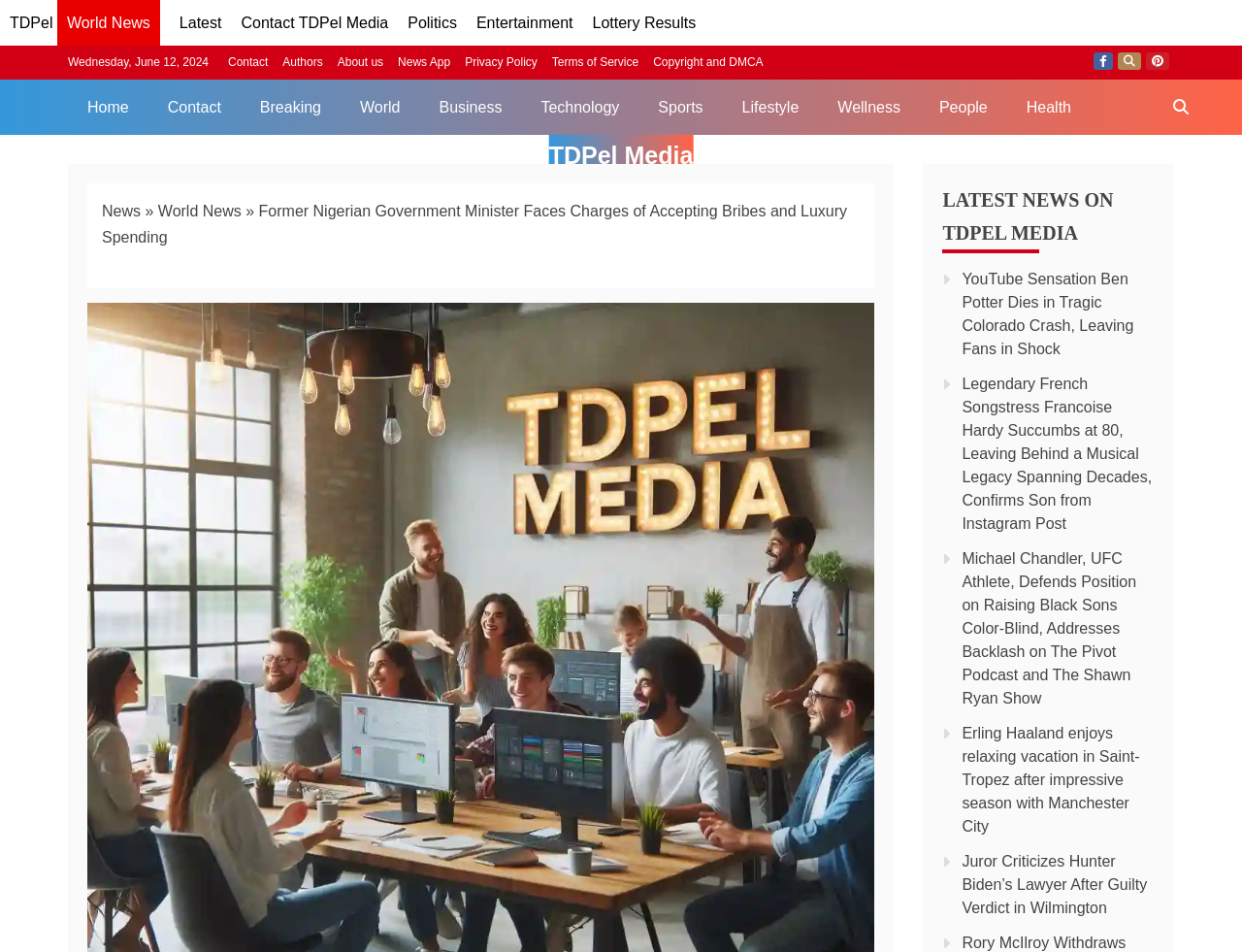Explain in detail what is displayed on the webpage.

The webpage appears to be a news article page from TDPel Media. At the top, there is a navigation bar with links to various sections such as "Home", "Contact", "Breaking", "World", "Business", and more. Below the navigation bar, there is a section displaying the current date, "Wednesday, June 12, 2024".

To the right of the date section, there are links to "Authors", "About us", "News App", "Privacy Policy", "Terms of Service", and "Copyright and DMCA". Further to the right, there are social media links to Facebook, Twitter, and Pinterest.

The main content of the page is divided into two sections. On the left, there is a breadcrumb navigation section showing the current article's category hierarchy, with links to "News", "World News", and the current article's title, "Former Nigerian Government Minister Faces Charges of Accepting Bribes and Luxury Spending".

On the right, there is a section titled "LATEST NEWS ON TDPEL MEDIA" with a list of five news article links, including "YouTube Sensation Ben Potter Dies in Tragic Colorado Crash", "Legendary French Songstress Francoise Hardy Succumbs at 80", and more. These article links are stacked vertically, with the most recent article at the top.

At the very top of the page, there is a header section with links to "TDPel", "Latest", "Contact TDPel Media", "Politics", "Entertainment", and "Lottery Results". There is also a search bar at the top right corner of the page, allowing users to search for articles on TDPel Media.